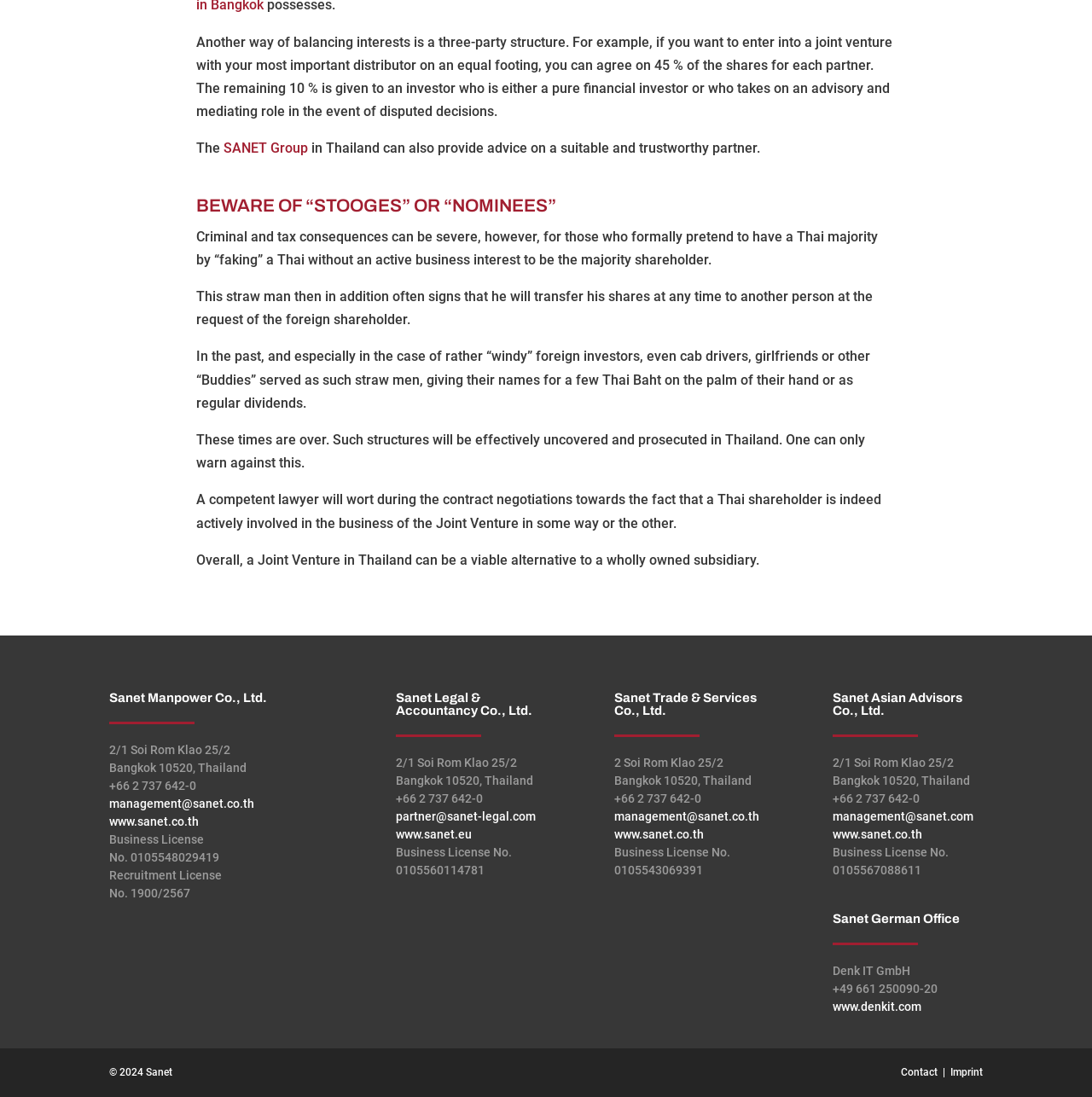Identify the bounding box coordinates of the specific part of the webpage to click to complete this instruction: "Click on SANET Group".

[0.205, 0.128, 0.282, 0.143]